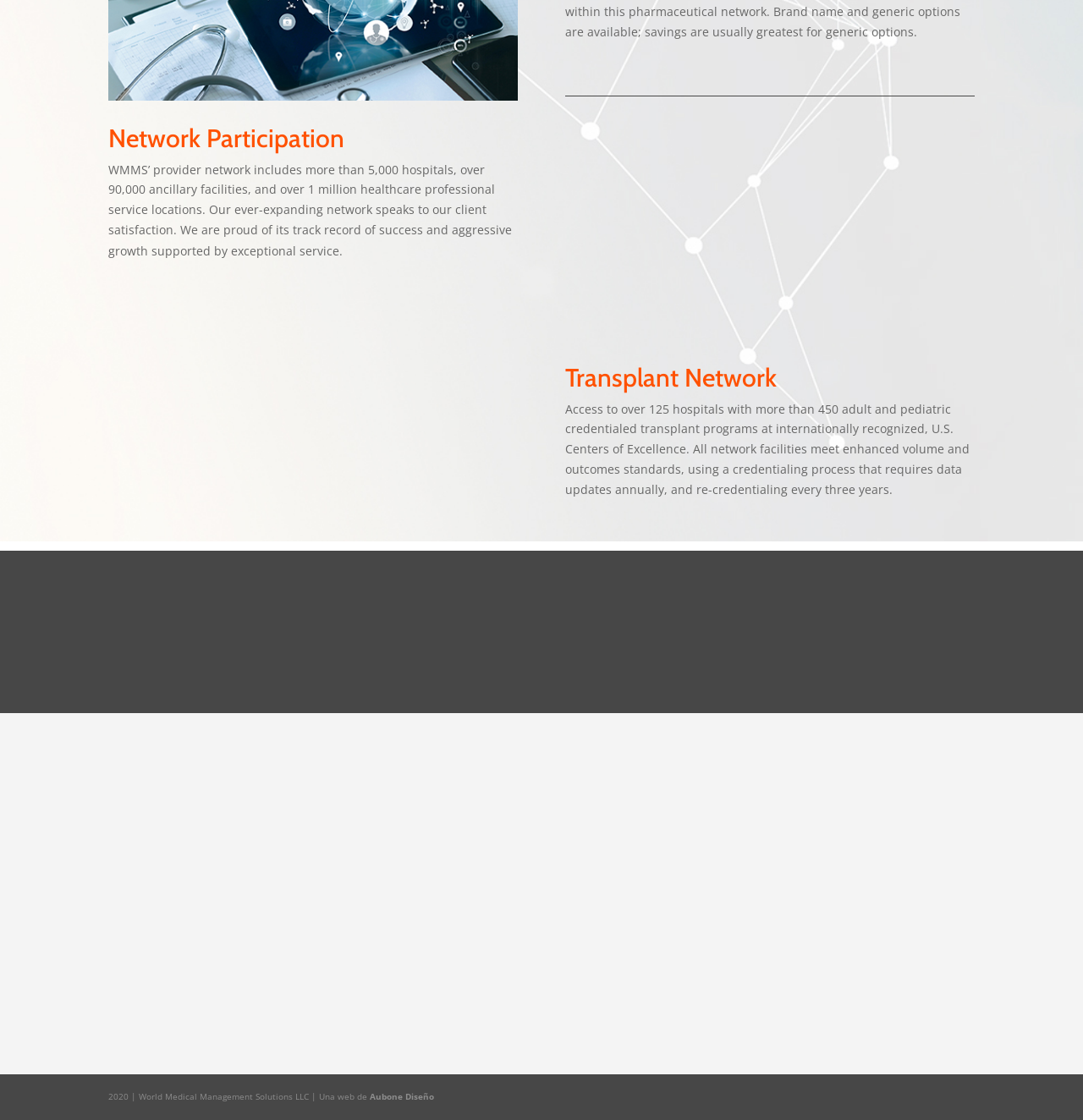Provide the bounding box coordinates of the HTML element this sentence describes: "Aubone Diseño". The bounding box coordinates consist of four float numbers between 0 and 1, i.e., [left, top, right, bottom].

[0.341, 0.973, 0.401, 0.984]